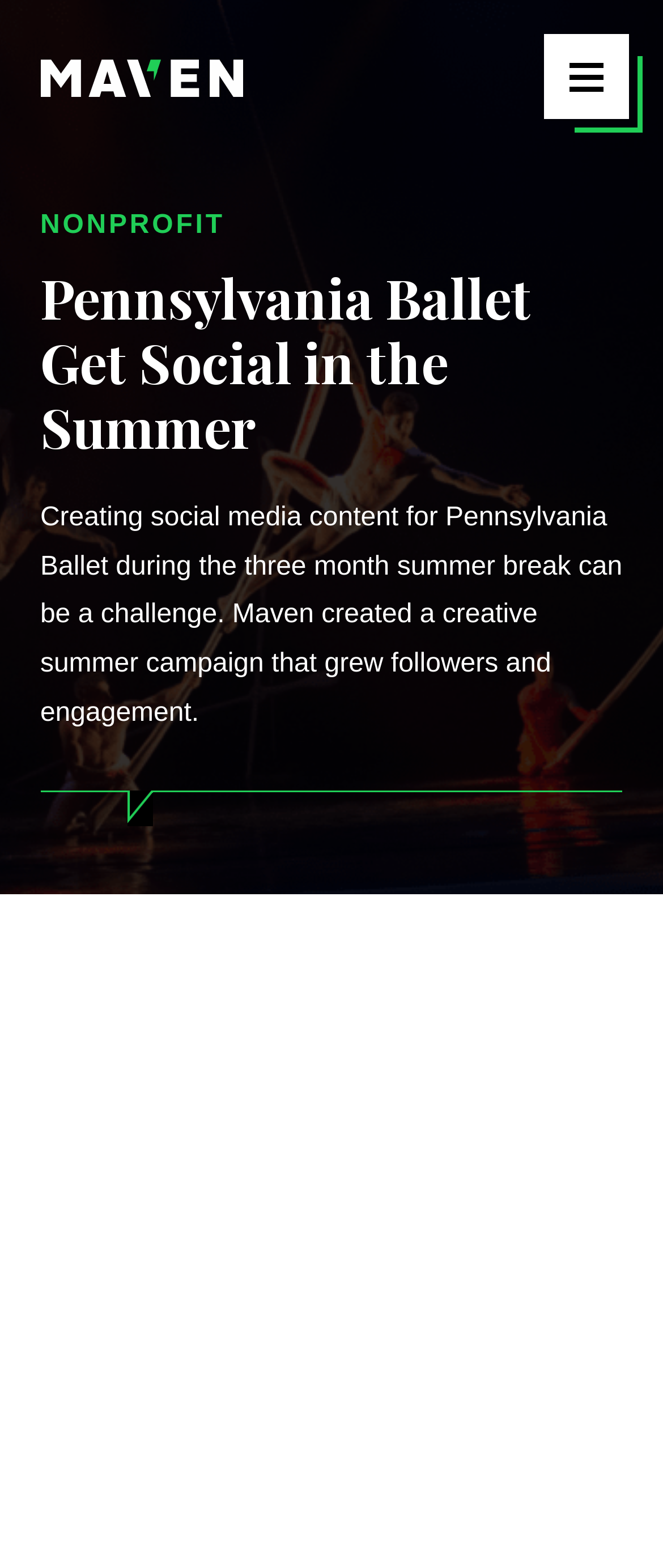Identify the main heading of the webpage and provide its text content.

Pennsylvania Ballet Get Social in the Summer